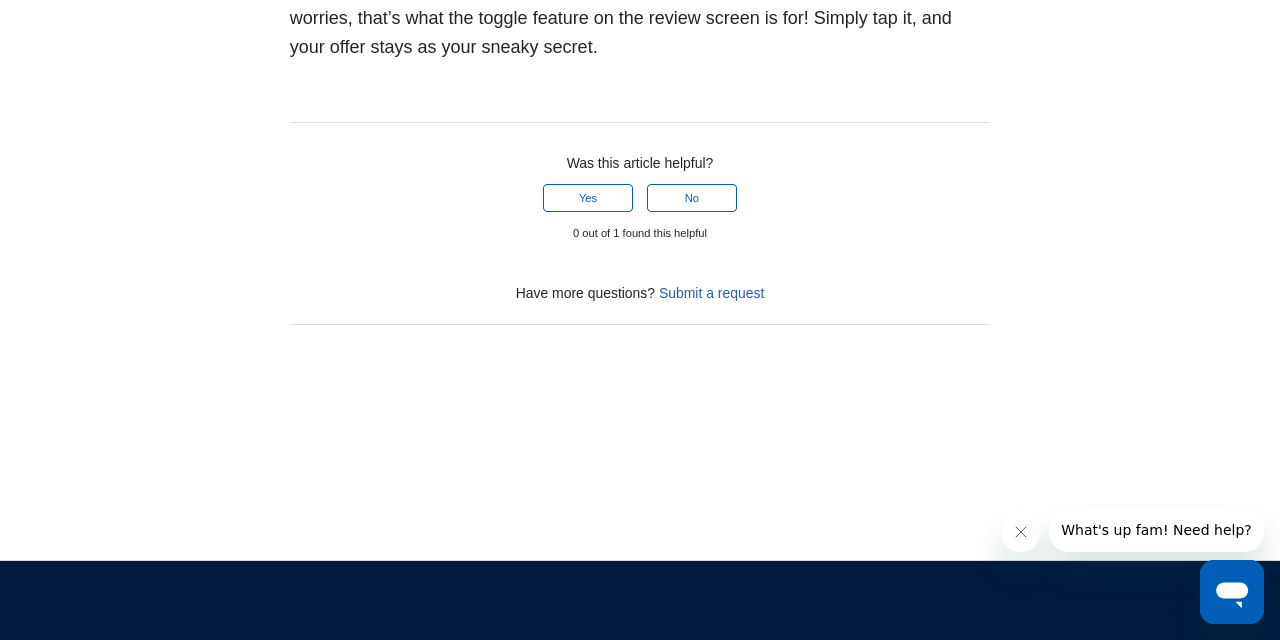Please determine the bounding box coordinates, formatted as (top-left x, top-left y, bottom-right x, bottom-right y), with all values as floating point numbers between 0 and 1. Identify the bounding box of the region described as: Submit a request

[0.515, 0.445, 0.597, 0.47]